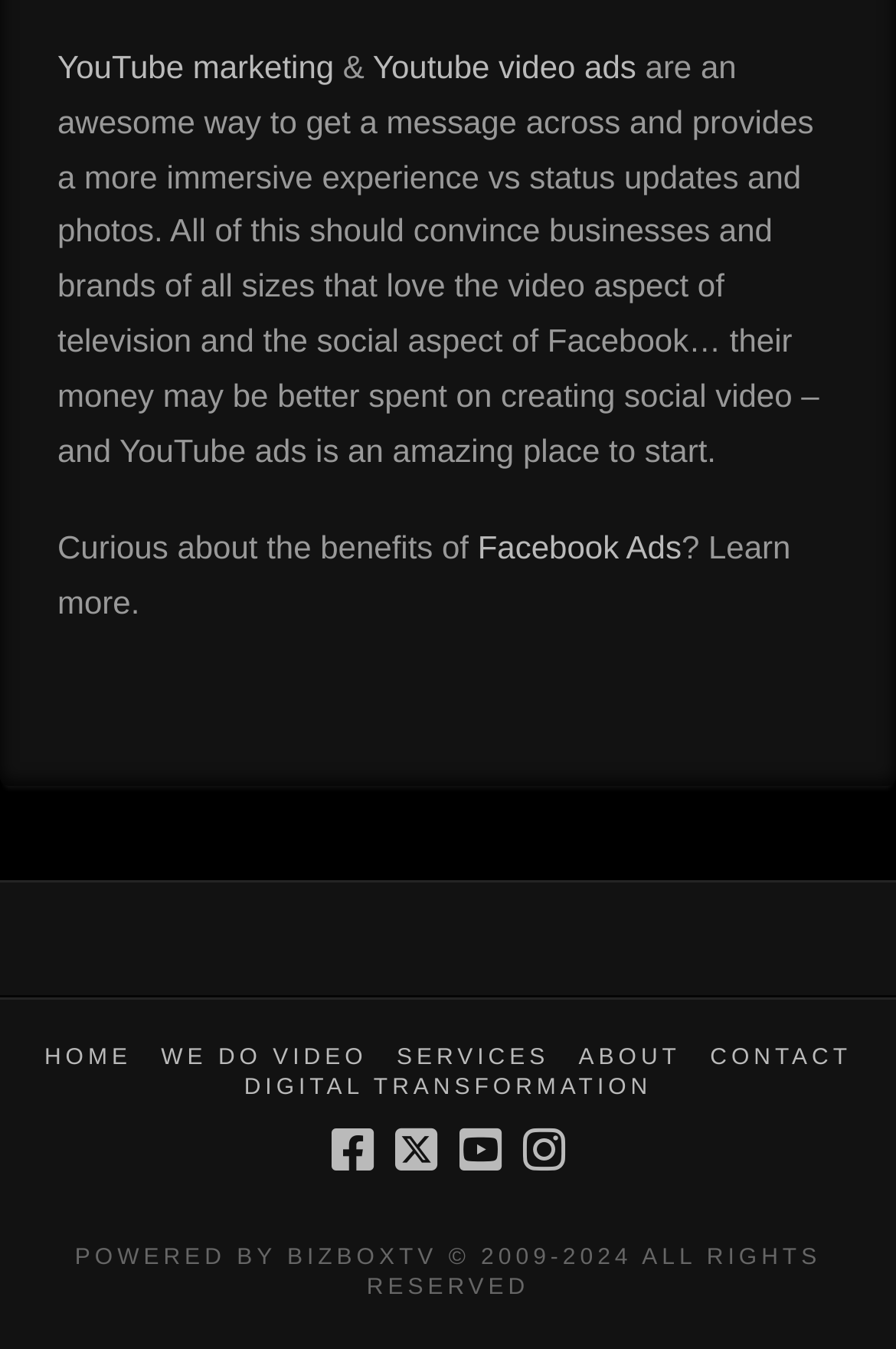Please indicate the bounding box coordinates for the clickable area to complete the following task: "Check out WE DO VIDEO". The coordinates should be specified as four float numbers between 0 and 1, i.e., [left, top, right, bottom].

[0.18, 0.774, 0.41, 0.796]